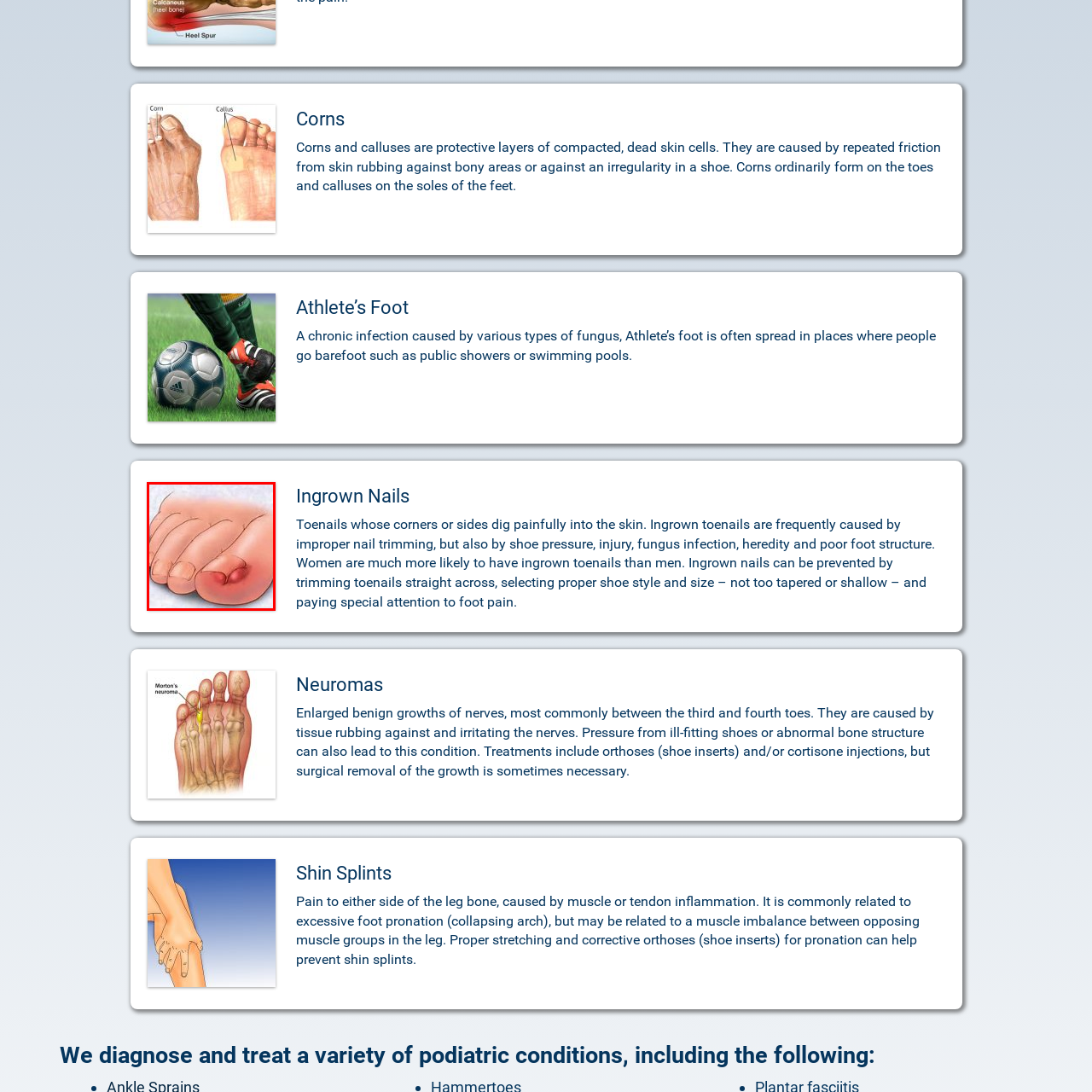How can ingrown toenails be prevented?
Inspect the image portion within the red bounding box and deliver a detailed answer to the question.

To prevent ingrown toenails, it is crucial to adopt proper nail care techniques, such as cutting toenails straight across, and choosing appropriate footwear that does not put pressure on the toes. This can help prevent the toenail from growing into the skin and reduce the risk of discomfort and potential infection.